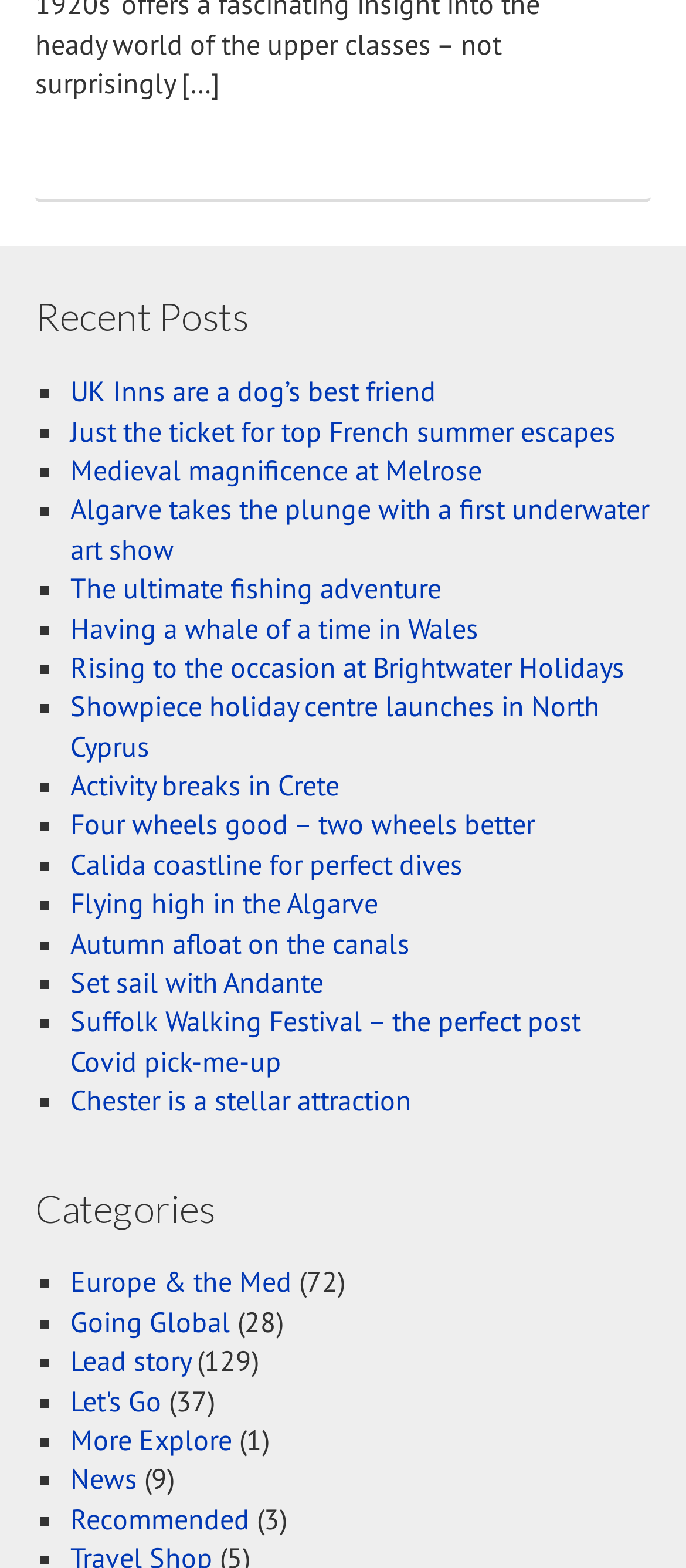Refer to the image and answer the question with as much detail as possible: How many categories are listed on the webpage?

The webpage has a section titled 'Categories' which lists 9 categories, each represented by a link and a static text element showing the number of items in that category.